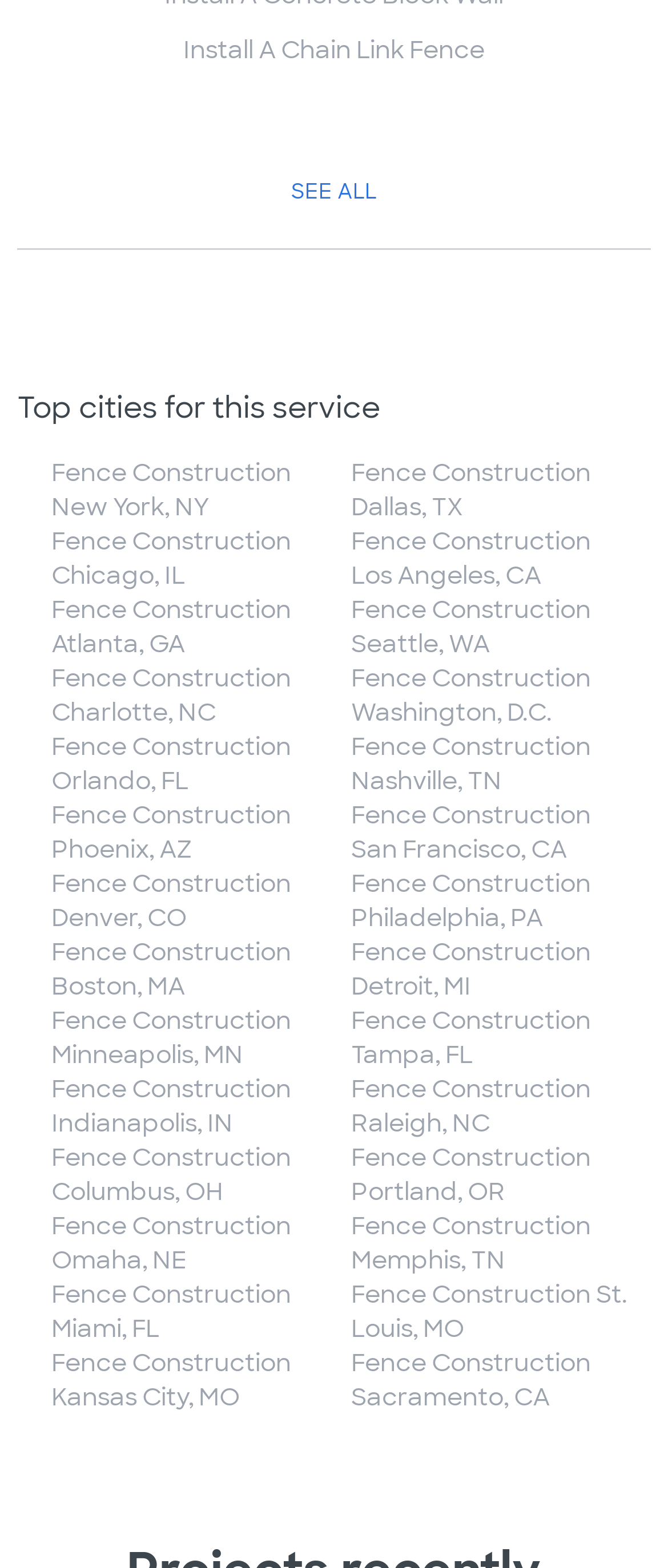Find the bounding box coordinates of the area to click in order to follow the instruction: "See all fence construction services".

[0.436, 0.114, 0.564, 0.131]